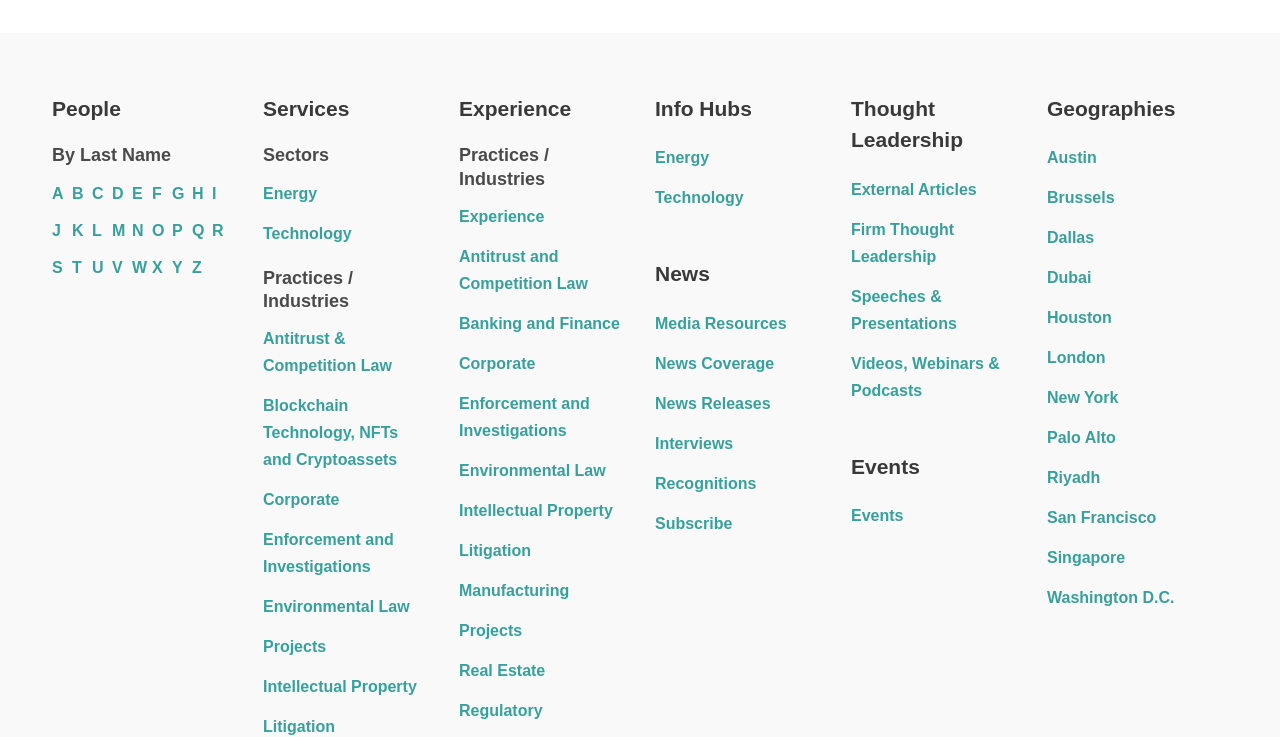Identify the bounding box coordinates of the clickable region necessary to fulfill the following instruction: "Visit 'Austin' under Geographies". The bounding box coordinates should be four float numbers between 0 and 1, i.e., [left, top, right, bottom].

[0.818, 0.203, 0.857, 0.226]